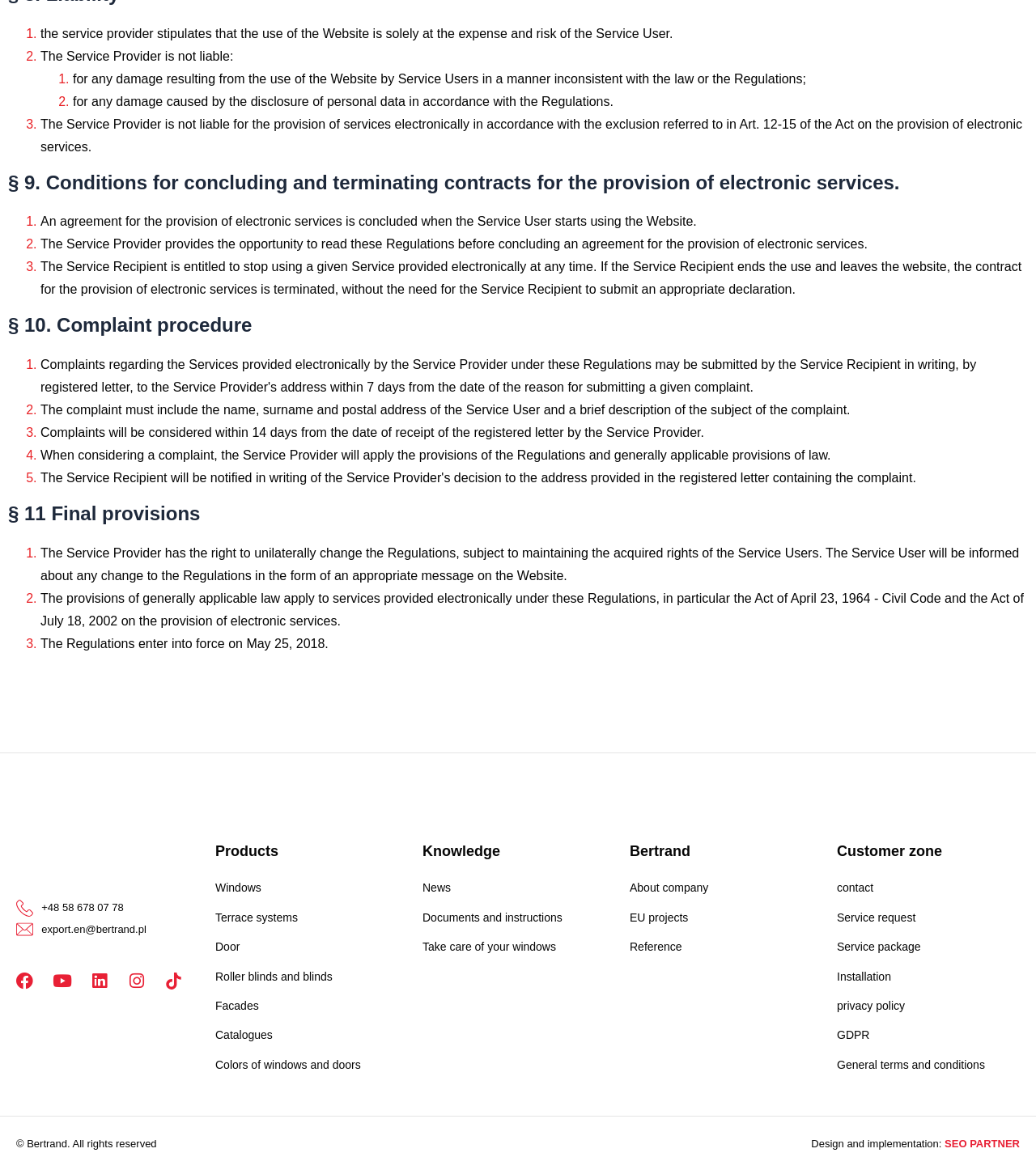Use one word or a short phrase to answer the question provided: 
What is the purpose of the 'Customer zone' section?

Provide customer support